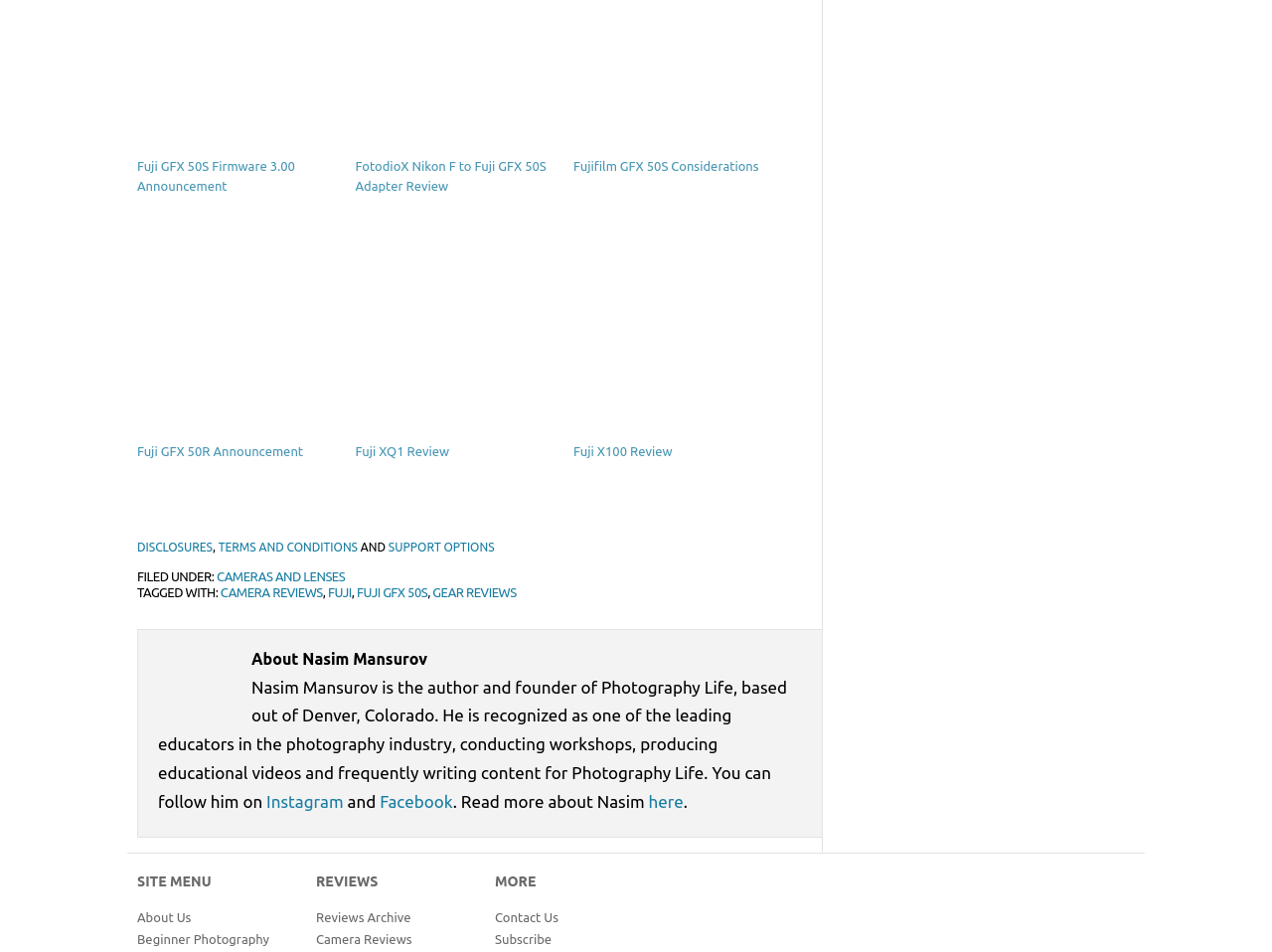Please indicate the bounding box coordinates for the clickable area to complete the following task: "Read about Nasim Mansurov". The coordinates should be specified as four float numbers between 0 and 1, i.e., [left, top, right, bottom].

[0.124, 0.683, 0.63, 0.703]